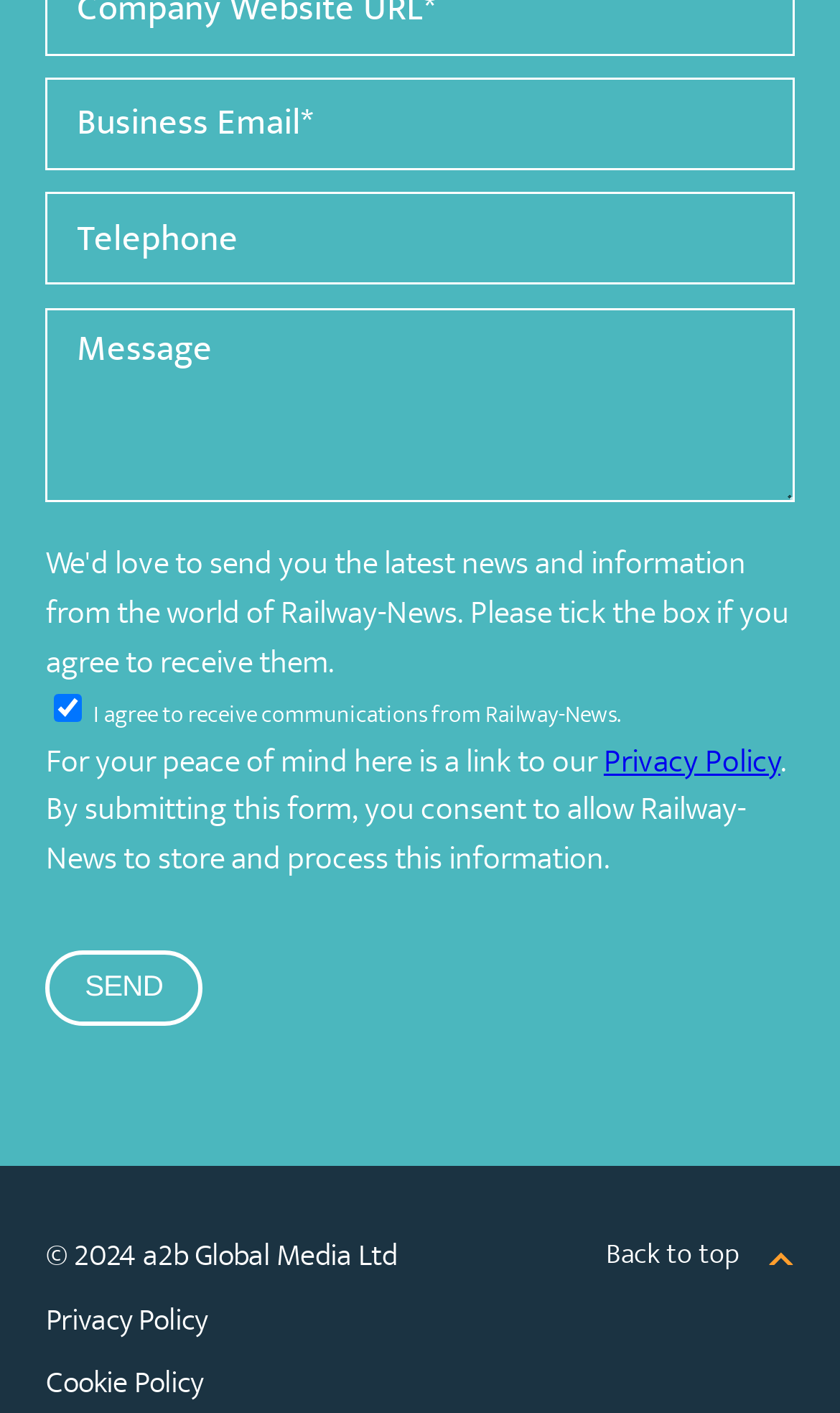What is the copyright information at the bottom of the page?
Please give a detailed and elaborate explanation in response to the question.

The copyright information is located at the bottom of the page and is displayed as a link labeled '© 2024 a2b Global Media Ltd'. This indicates that the webpage is copyrighted by a2b Global Media Ltd in 2024.